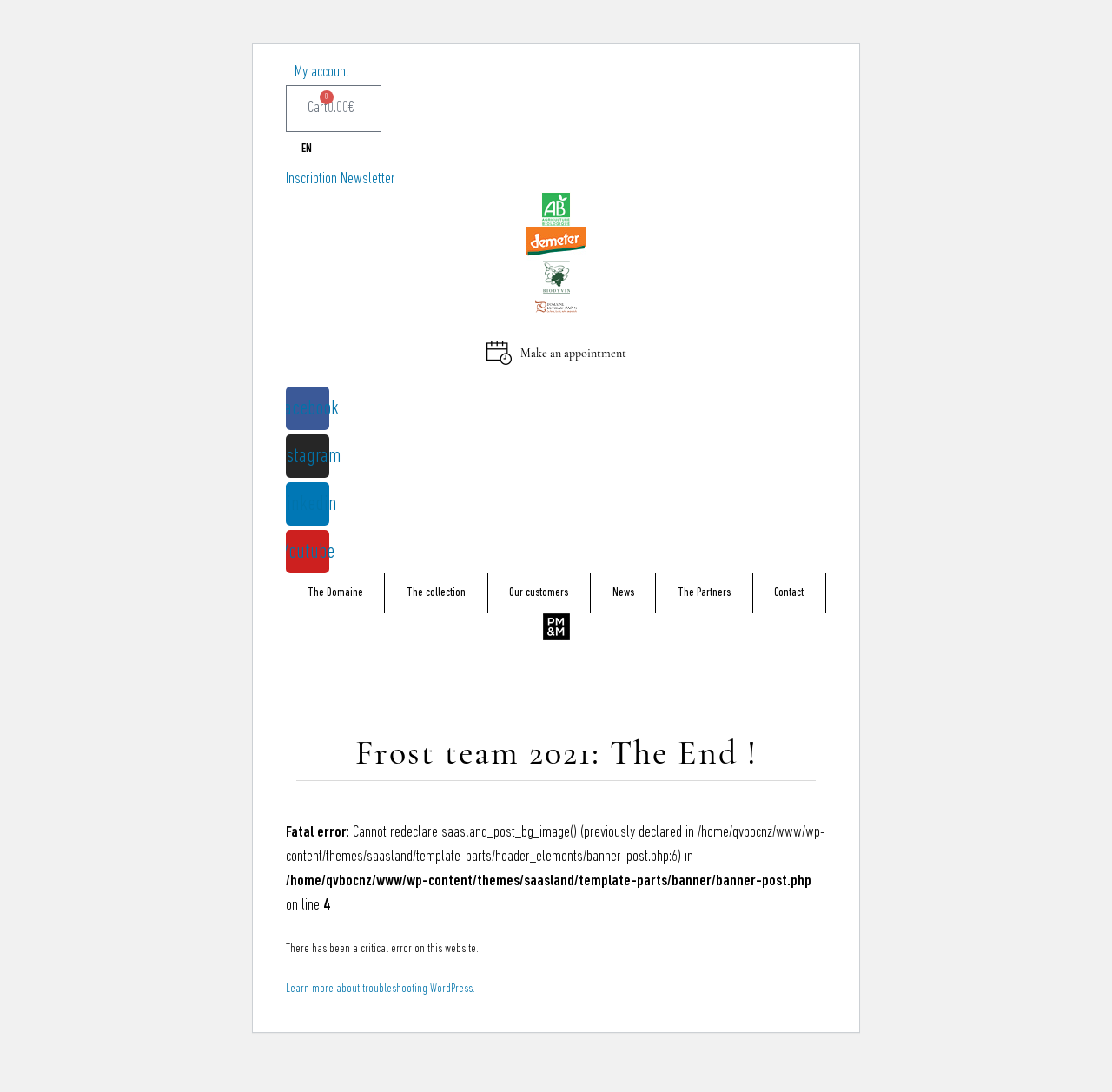Provide the bounding box coordinates for the specified HTML element described in this description: "weight". The coordinates should be four float numbers ranging from 0 to 1, in the format [left, top, right, bottom].

None